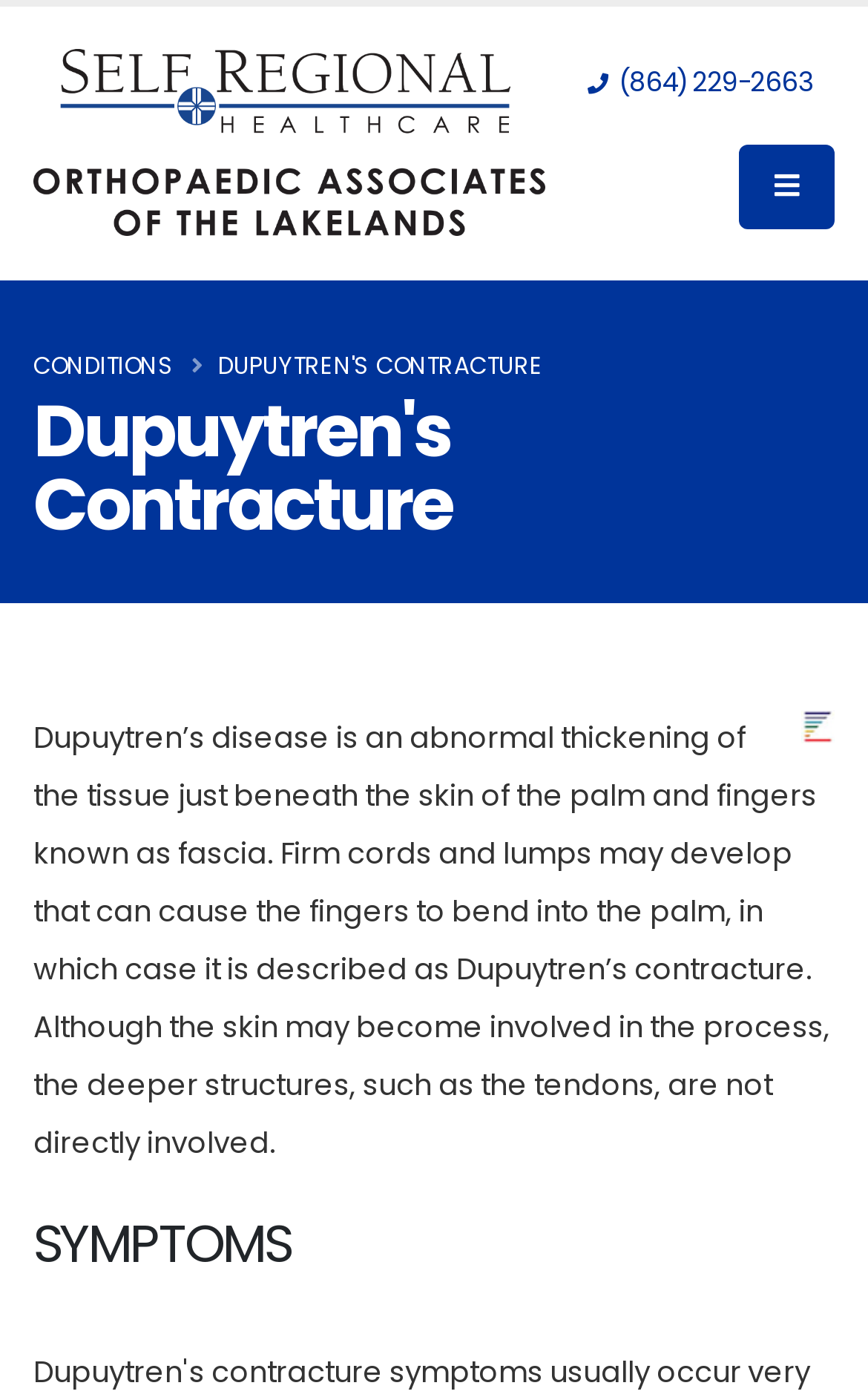Given the description of a UI element: "(864) 229-2663", identify the bounding box coordinates of the matching element in the webpage screenshot.

[0.677, 0.046, 0.936, 0.072]